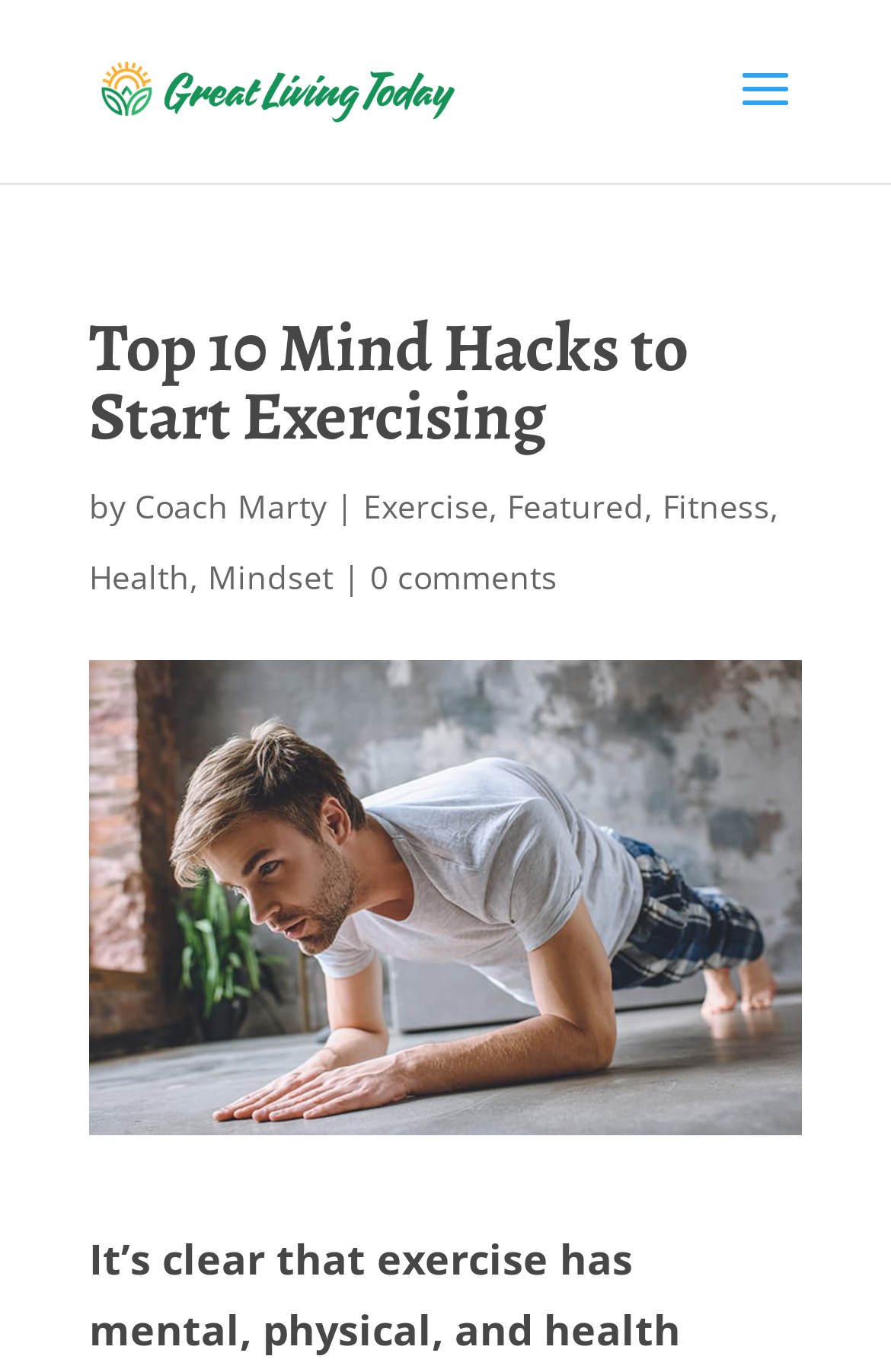Determine the bounding box coordinates of the region I should click to achieve the following instruction: "read Top 10 Mind Hacks to Start Exercising article". Ensure the bounding box coordinates are four float numbers between 0 and 1, i.e., [left, top, right, bottom].

[0.1, 0.228, 0.9, 0.345]